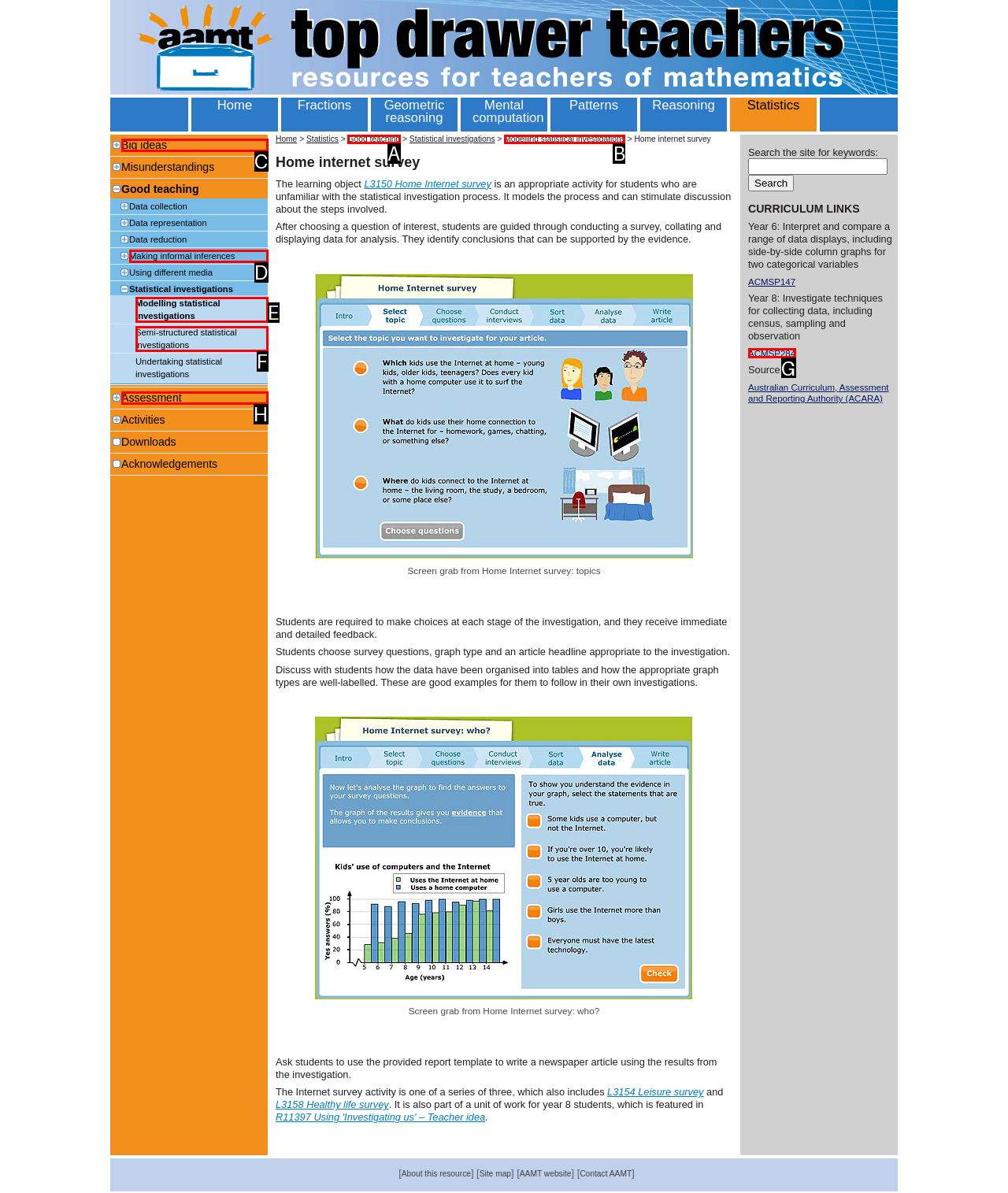Identify the letter corresponding to the UI element that matches this description: Semi-structured statistical investigations
Answer using only the letter from the provided options.

F